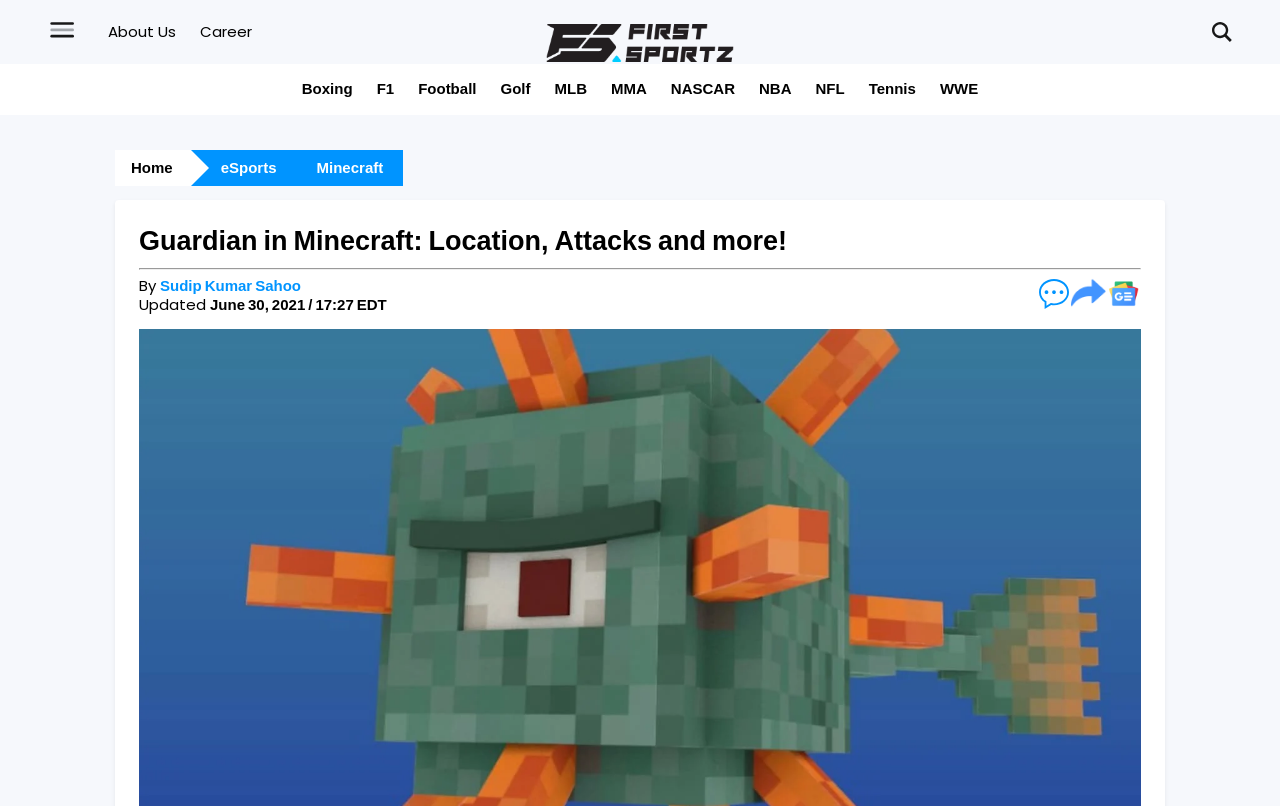Give an in-depth explanation of the webpage layout and content.

The webpage is about Guardian in Minecraft, a dangerous mob in aquatic biomes that shoots laser and guards mysterious ocean monuments. 

At the top left corner, there is a small image. Next to it, there are links to "About Us" and "Career". On the right side of the top section, there is a larger image of the FirstSportz logo, which is also a link. 

On the top right corner, there is another small image. Below the top section, there are links to various sports categories, including Boxing, F1, Football, Golf, MLB, MMA, NASCAR, NBA, NFL, Tennis, and WWE, arranged horizontally from left to right. 

Below the sports links, there is a section with a link to "Home", "eSports", and "Minecraft", arranged horizontally from left to right. 

The main content of the webpage starts with a heading "Guardian in Minecraft: Location, Attacks and more!" which spans almost the entire width of the page. Below the heading, there is a horizontal separator line. 

The article content begins with the author's name, "Sudip Kumar Sahoo", and the updated date, "June 30, 2021 / 17:27 EDT". 

On the right side of the article, there are three small images, one representing comments, and the other two are unclear.